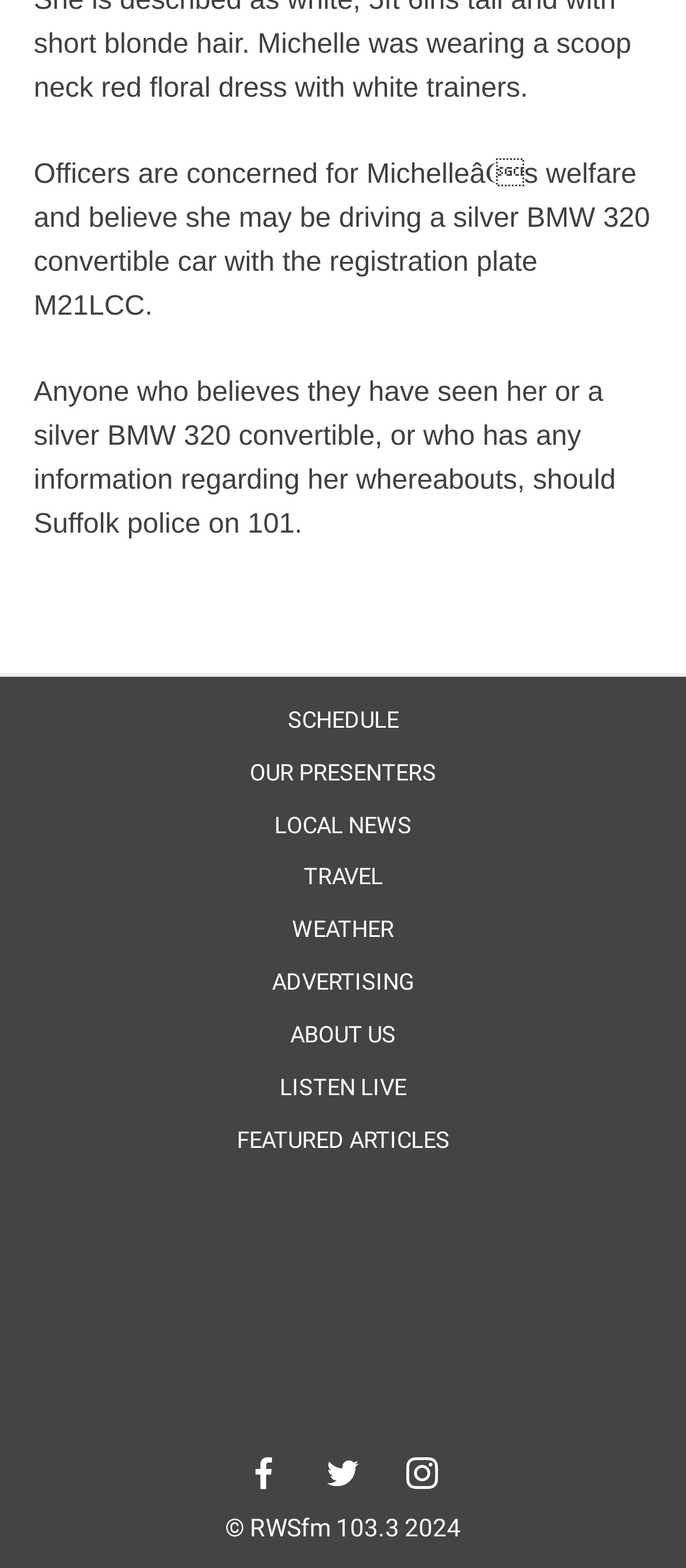Provide the bounding box coordinates for the area that should be clicked to complete the instruction: "Visit LOCAL NEWS".

[0.367, 0.513, 0.633, 0.539]